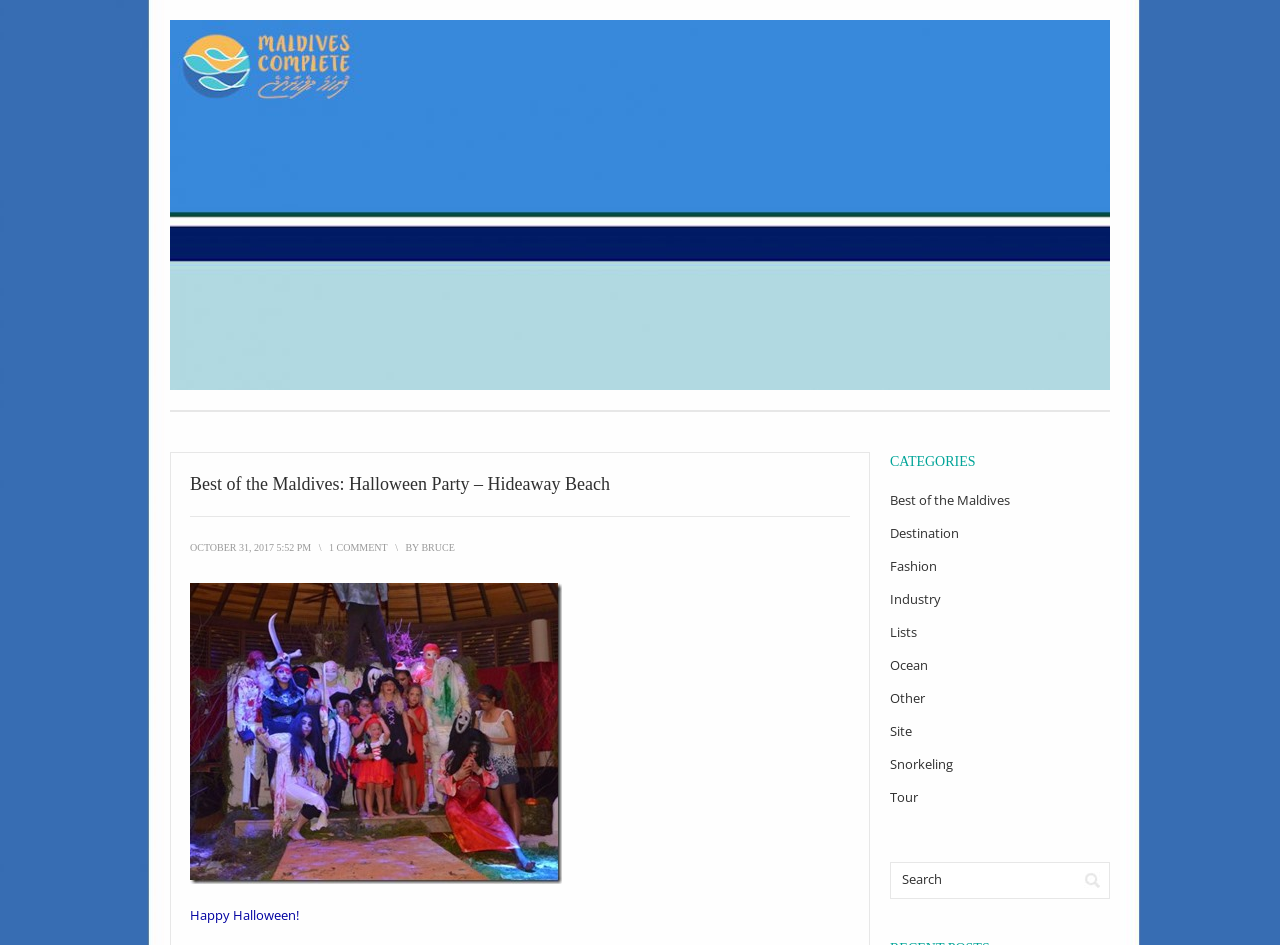Determine the bounding box coordinates of the clickable element necessary to fulfill the instruction: "Click the previous post link". Provide the coordinates as four float numbers within the 0 to 1 range, i.e., [left, top, right, bottom].

None